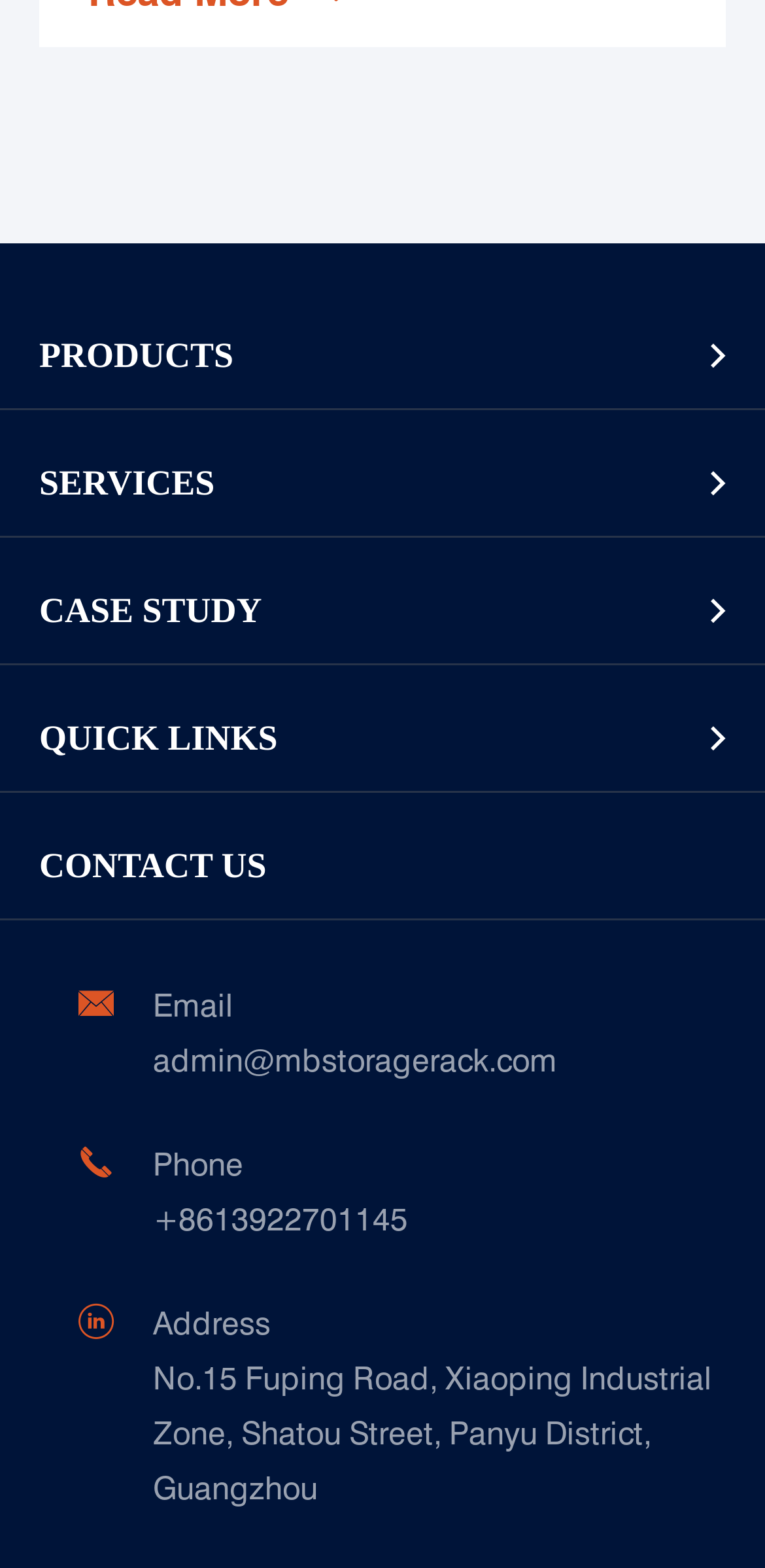What is the company's email address?
Utilize the information in the image to give a detailed answer to the question.

The company's email address is 'admin@mbstoragerack.com', which is a link on the webpage, located at the bottom section, with a bounding box coordinate of [0.2, 0.659, 0.728, 0.694].